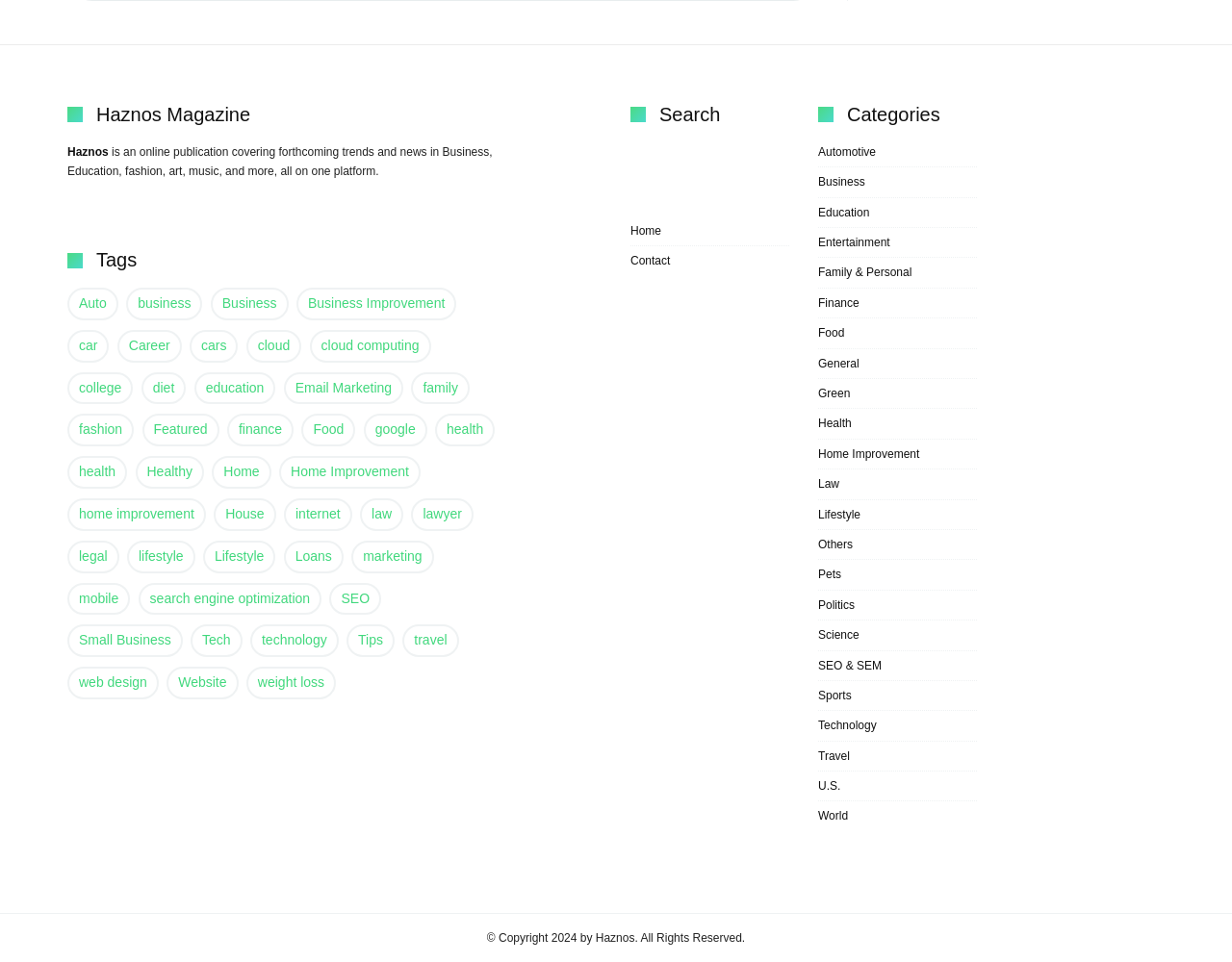Please identify the bounding box coordinates of the element I should click to complete this instruction: 'View the 'Technology' category'. The coordinates should be given as four float numbers between 0 and 1, like this: [left, top, right, bottom].

[0.664, 0.747, 0.711, 0.761]